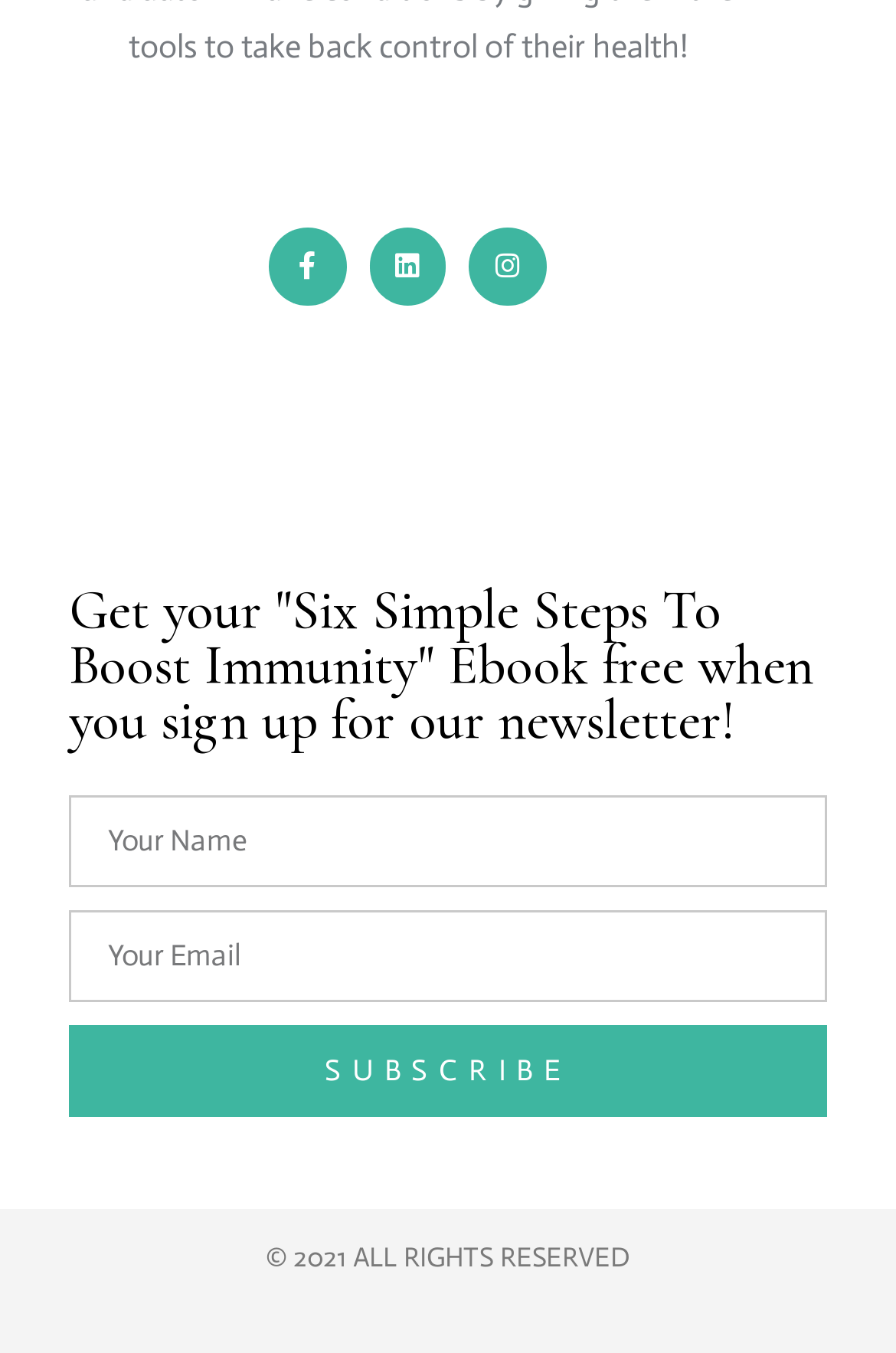Answer the following query with a single word or phrase:
What is the text at the bottom of the webpage?

Copyright 2021